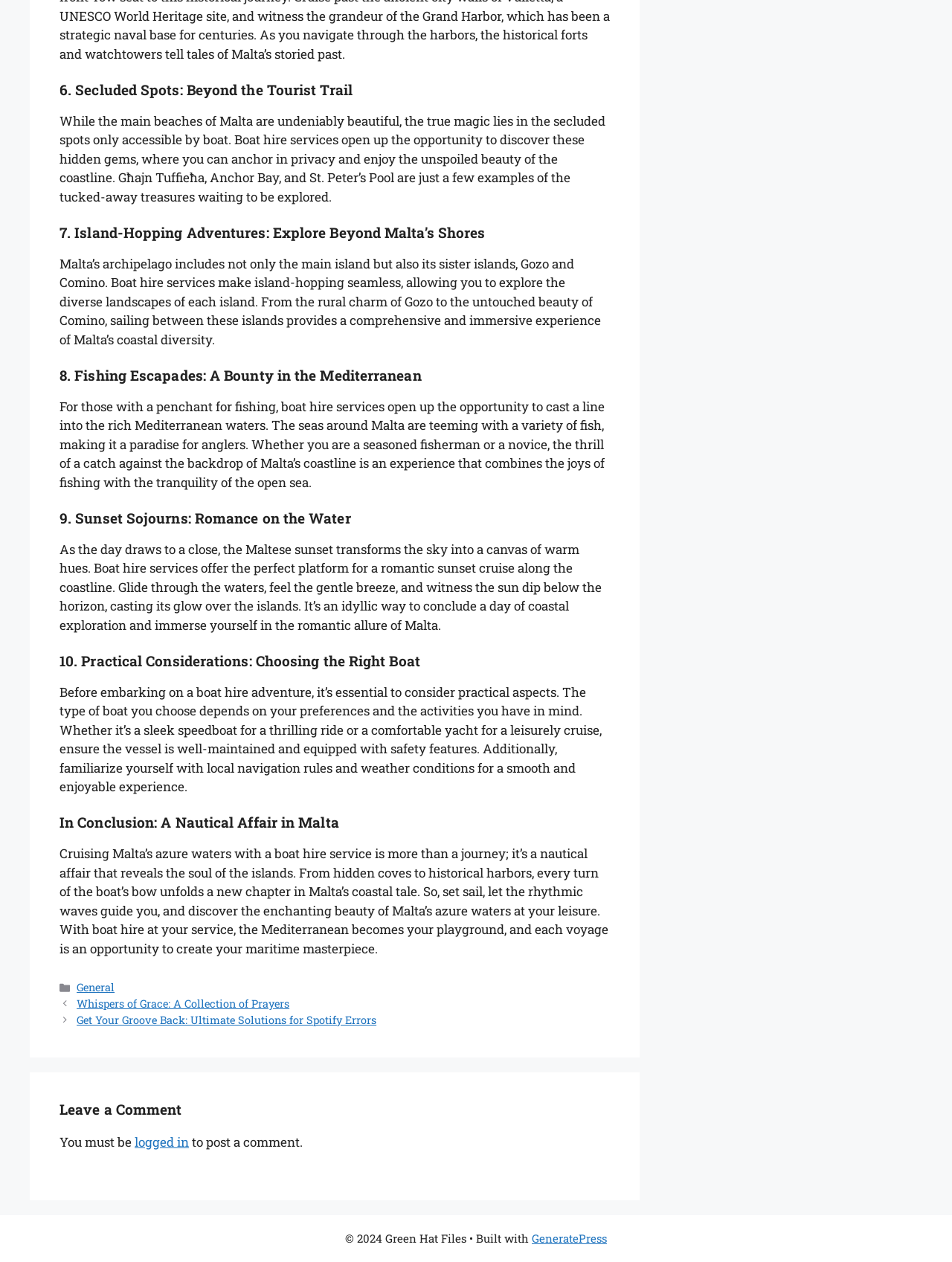What is the main topic of this webpage?
Based on the image, answer the question with as much detail as possible.

Based on the headings and static text on the webpage, it appears that the main topic is about boat hire services in Malta, highlighting various activities and experiences that can be had while exploring the Maltese coastline.